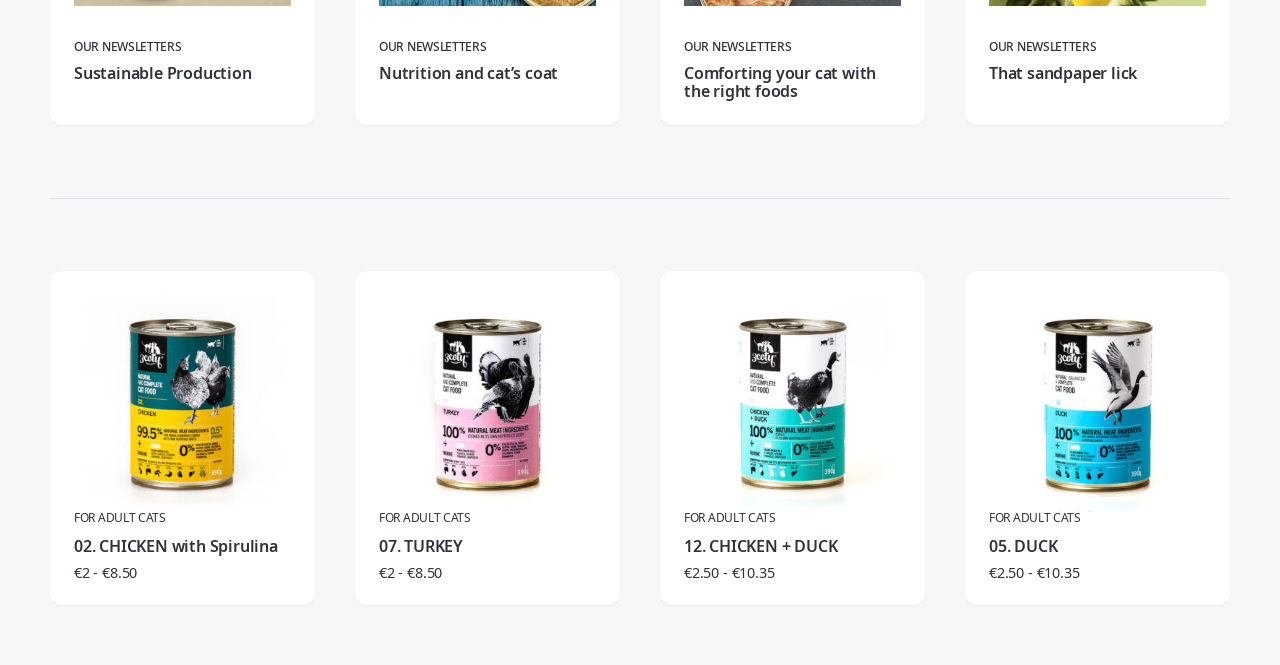Please identify the bounding box coordinates of the clickable element to fulfill the following instruction: "Click on Sustainable Production". The coordinates should be four float numbers between 0 and 1, i.e., [left, top, right, bottom].

[0.058, 0.093, 0.197, 0.126]